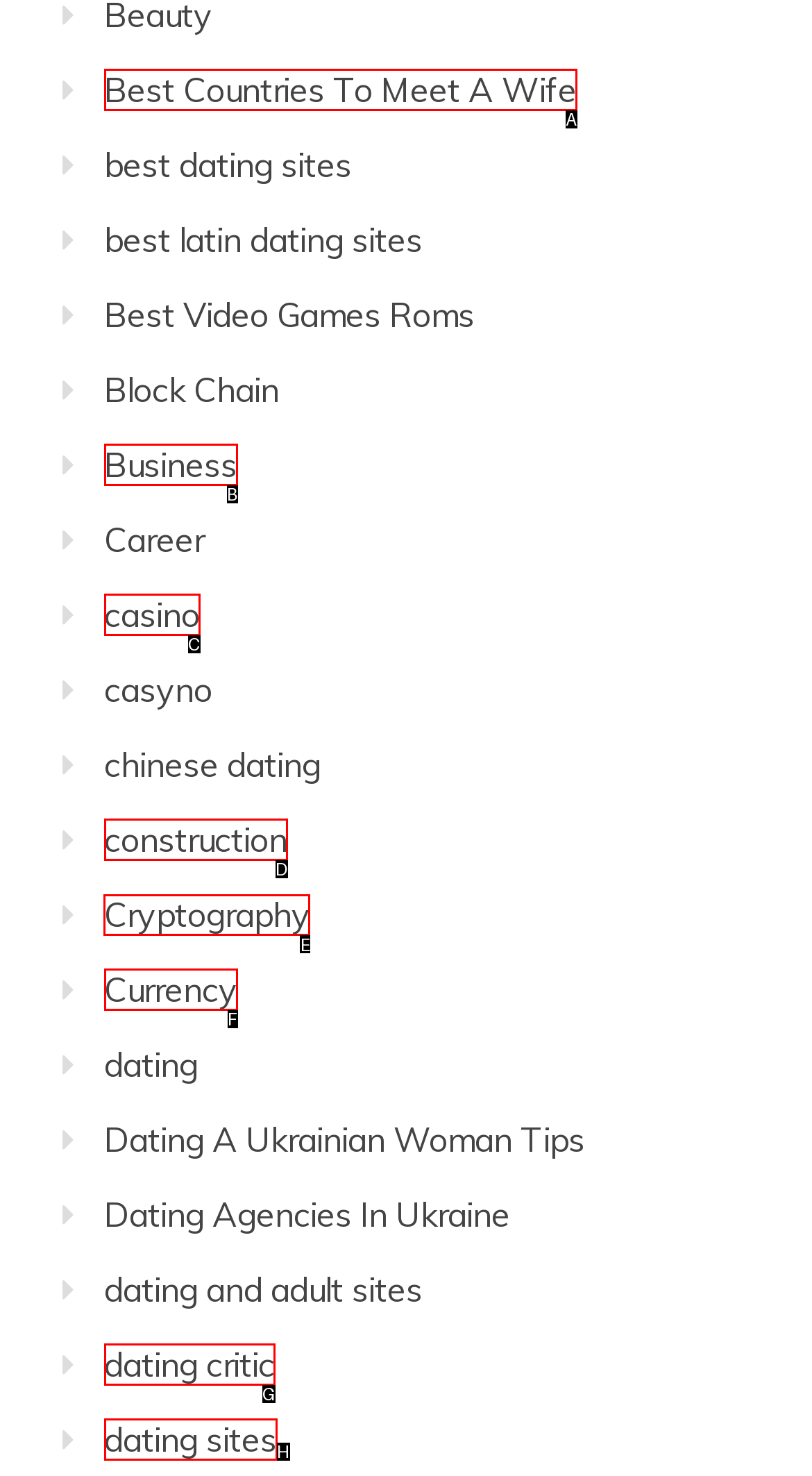Select the correct option from the given choices to perform this task: Learn about 'Cryptography'. Provide the letter of that option.

E